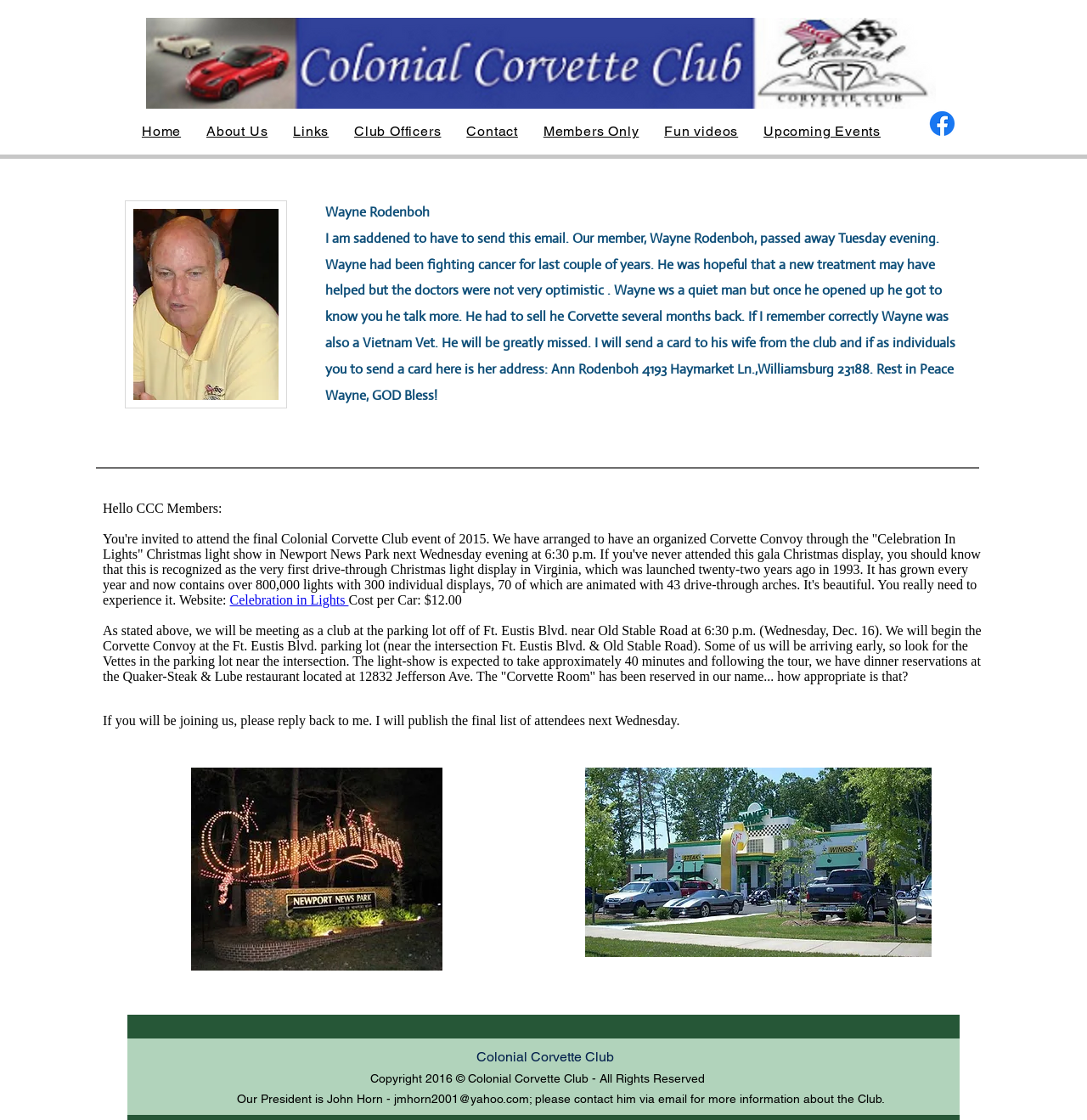Please identify the bounding box coordinates of the element that needs to be clicked to execute the following command: "Contact the President via email". Provide the bounding box using four float numbers between 0 and 1, formatted as [left, top, right, bottom].

[0.362, 0.975, 0.486, 0.987]